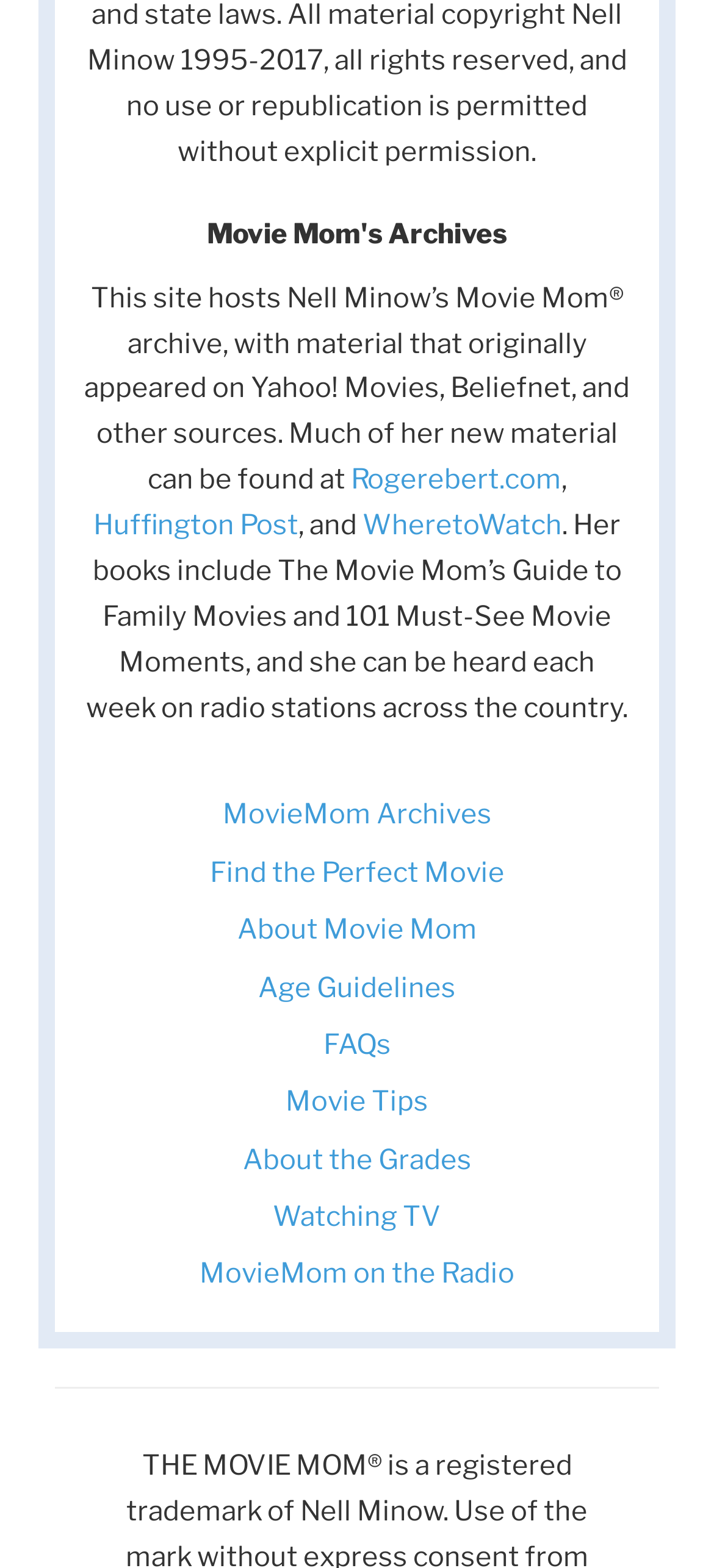Locate and provide the bounding box coordinates for the HTML element that matches this description: "About the Grades".

[0.34, 0.729, 0.66, 0.75]